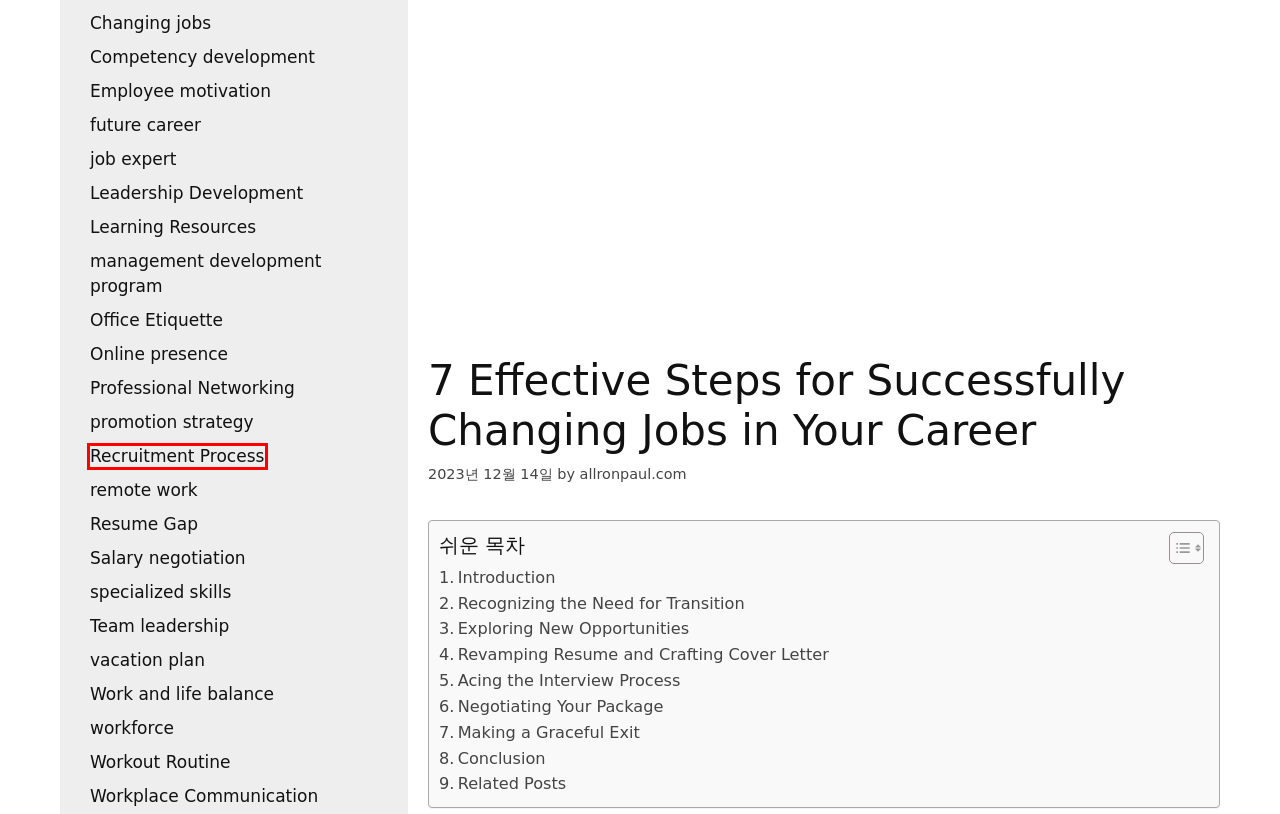Check out the screenshot of a webpage with a red rectangle bounding box. Select the best fitting webpage description that aligns with the new webpage after clicking the element inside the bounding box. Here are the candidates:
A. Competency development - The life of an office worker
B. job expert - The life of an office worker
C. Recruitment Process - The life of an office worker
D. management development program - The life of an office worker
E. Changing jobs - The life of an office worker
F. Resume Gap - The life of an office worker
G. Workout Routine - The life of an office worker
H. Professional Networking - The life of an office worker

C